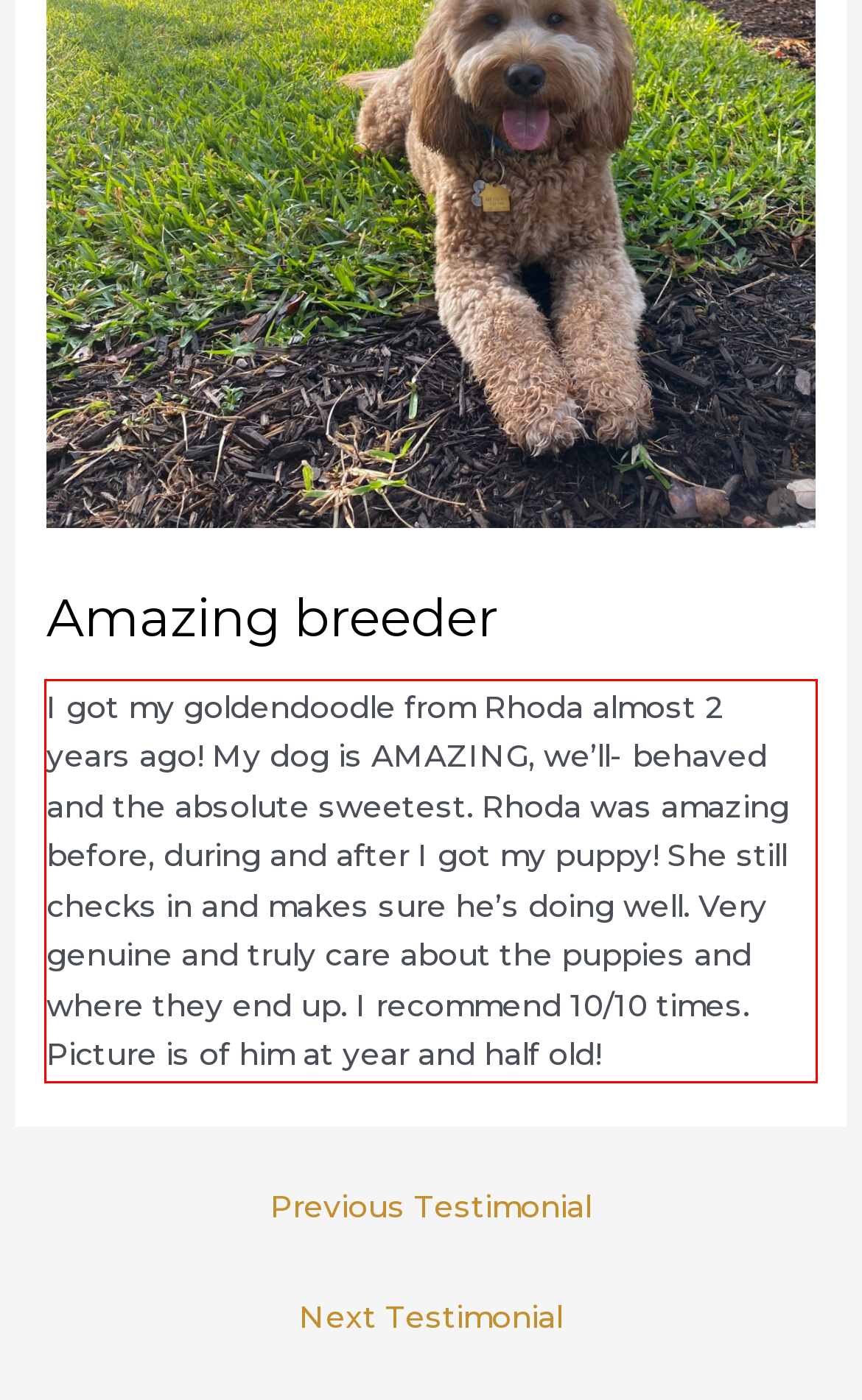Please examine the webpage screenshot containing a red bounding box and use OCR to recognize and output the text inside the red bounding box.

I got my goldendoodle from Rhoda almost 2 years ago! My dog is AMAZING, we’ll- behaved and the absolute sweetest. Rhoda was amazing before, during and after I got my puppy! She still checks in and makes sure he’s doing well. Very genuine and truly care about the puppies and where they end up. I recommend 10/10 times. Picture is of him at year and half old!